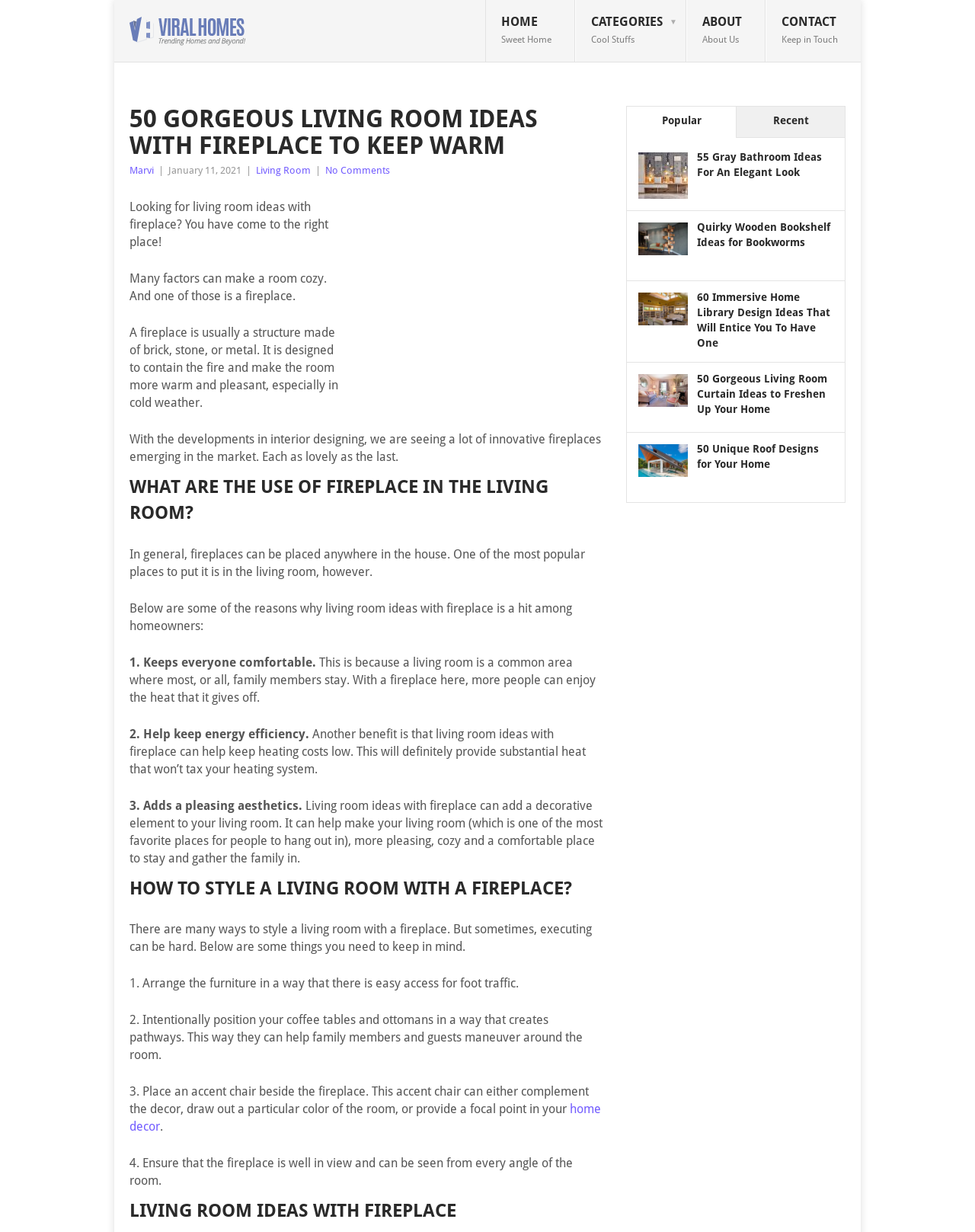Find the bounding box coordinates for the area you need to click to carry out the instruction: "Explore the 'CATEGORIES Cool Stuffs' section". The coordinates should be four float numbers between 0 and 1, indicated as [left, top, right, bottom].

[0.59, 0.0, 0.704, 0.051]